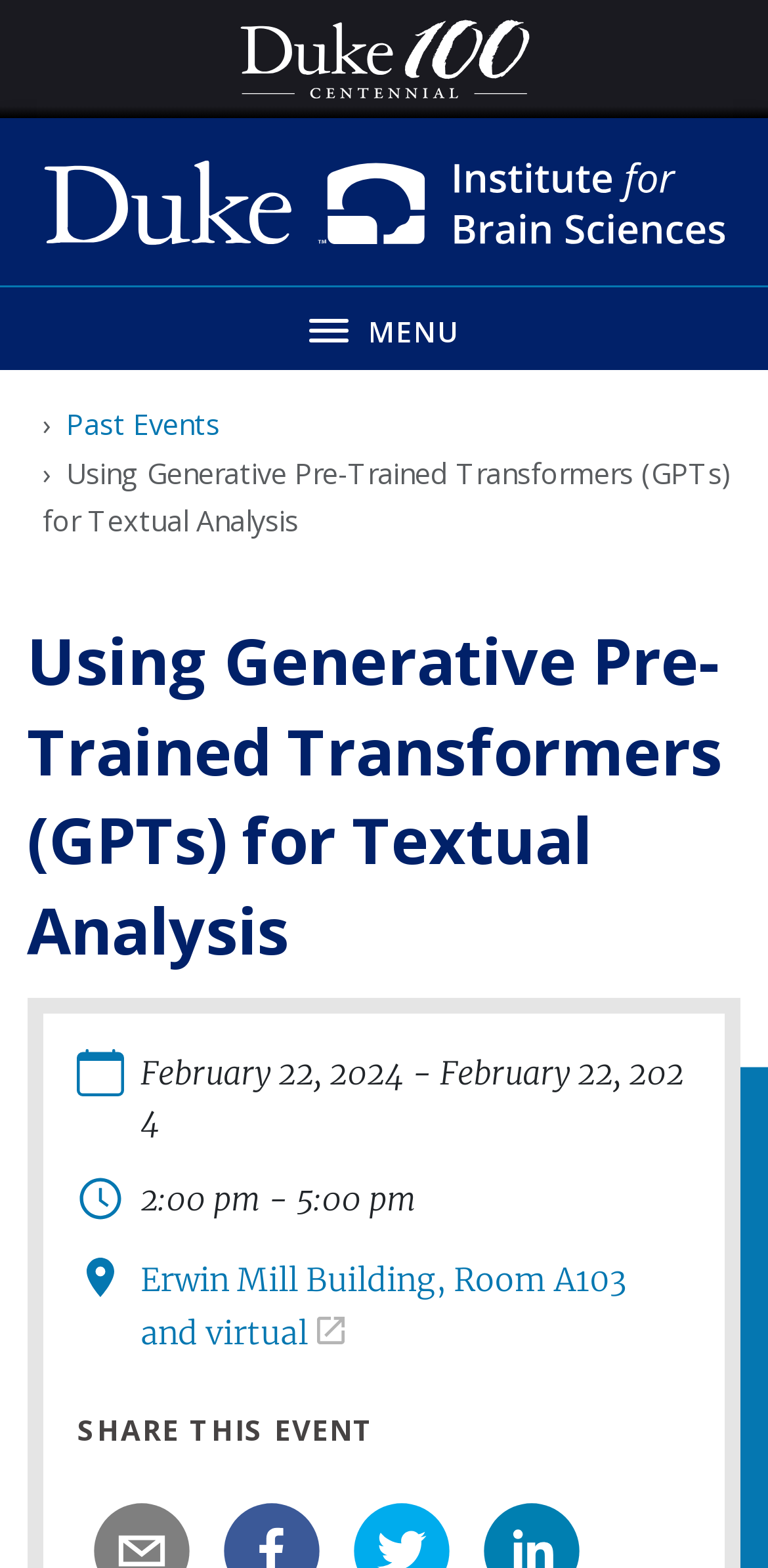Using the element description provided, determine the bounding box coordinates in the format (top-left x, top-left y, bottom-right x, bottom-right y). Ensure that all values are floating point numbers between 0 and 1. Element description: February 10, 2020

None